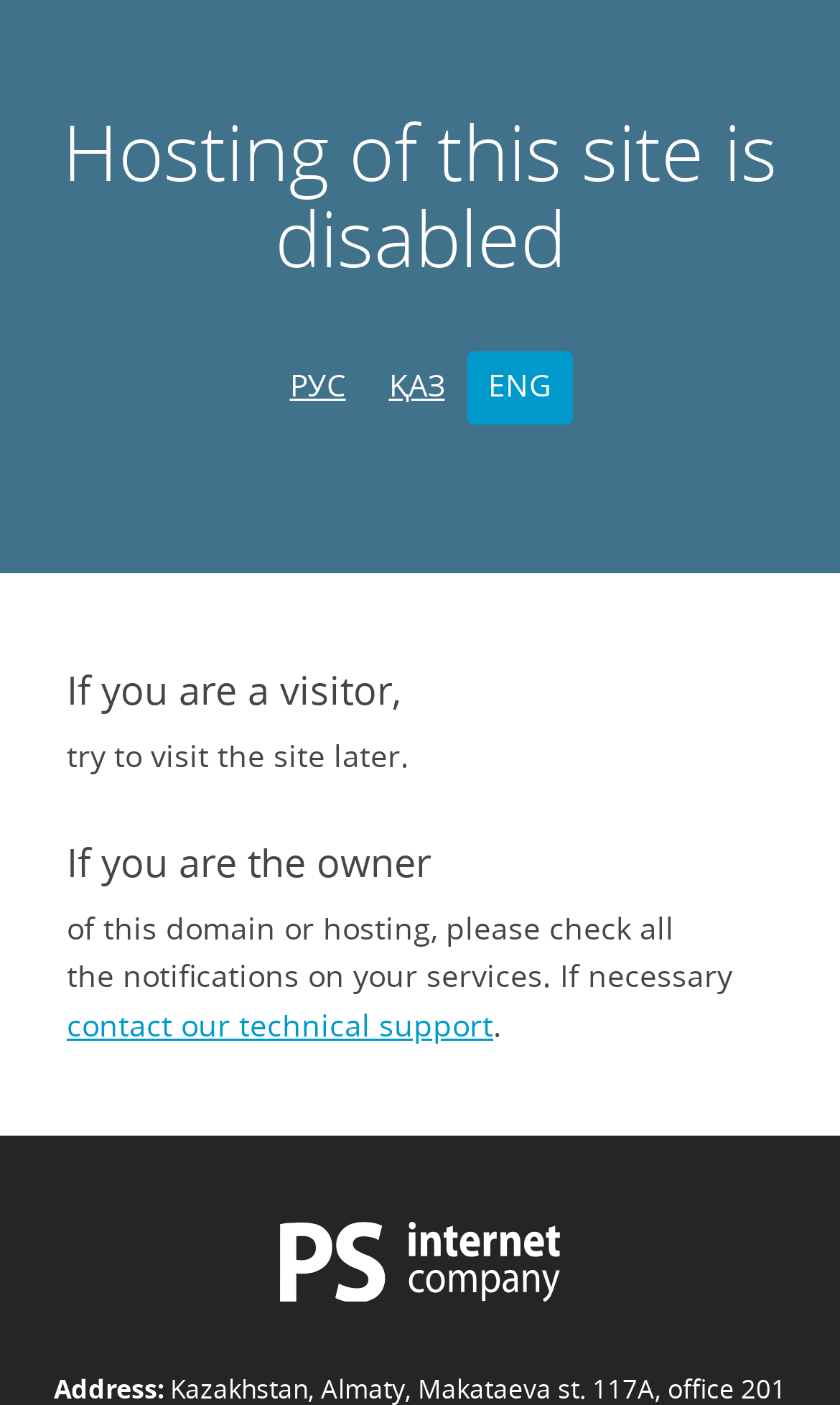What is the status of the hosting?
Utilize the information in the image to give a detailed answer to the question.

The status of the hosting can be determined by looking at the StaticText element with the text 'Hosting of this site is disabled', which indicates that the hosting is currently disabled.